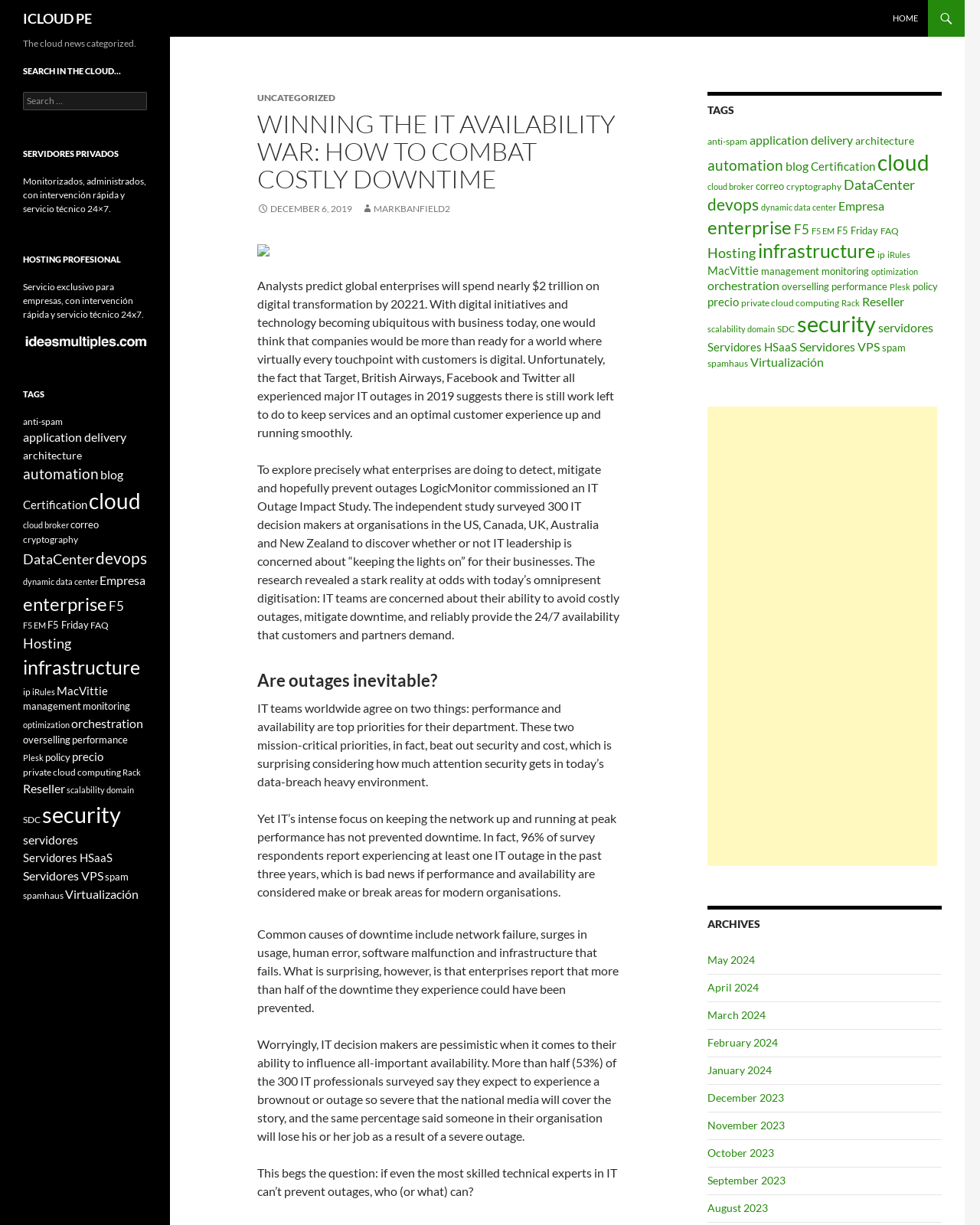Provide the bounding box coordinates of the UI element that matches the description: "Gardening".

None